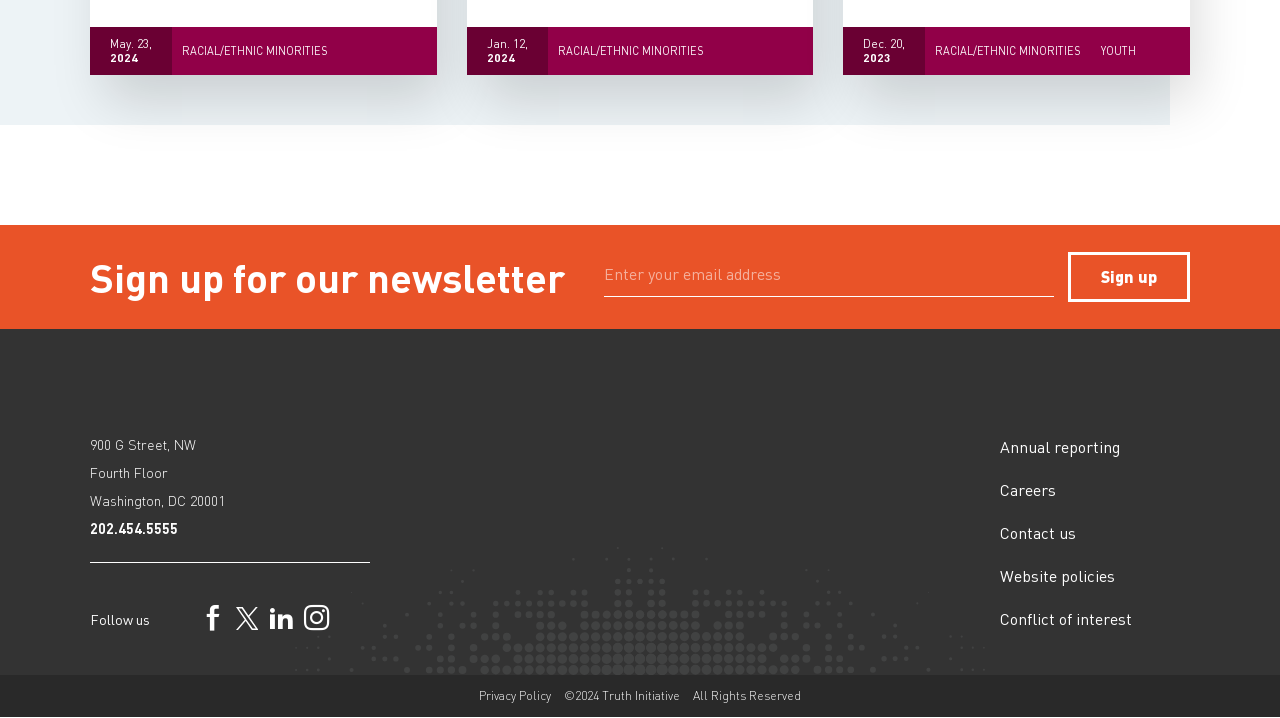Please specify the bounding box coordinates of the area that should be clicked to accomplish the following instruction: "Visit RACIAL/ETHNIC MINORITIES page". The coordinates should consist of four float numbers between 0 and 1, i.e., [left, top, right, bottom].

[0.142, 0.062, 0.256, 0.081]